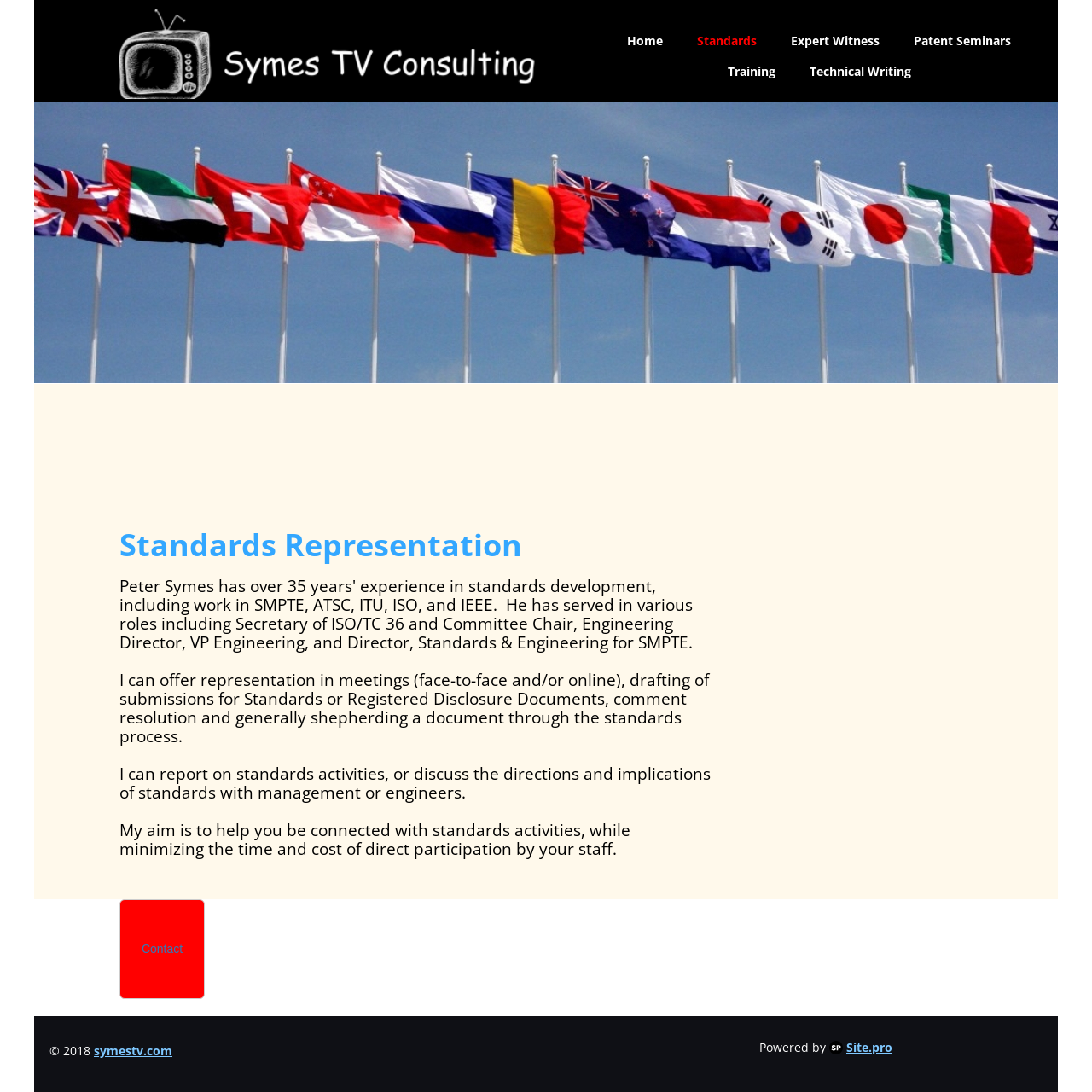Can you find the bounding box coordinates for the element to click on to achieve the instruction: "Contact us"?

[0.109, 0.823, 0.188, 0.915]